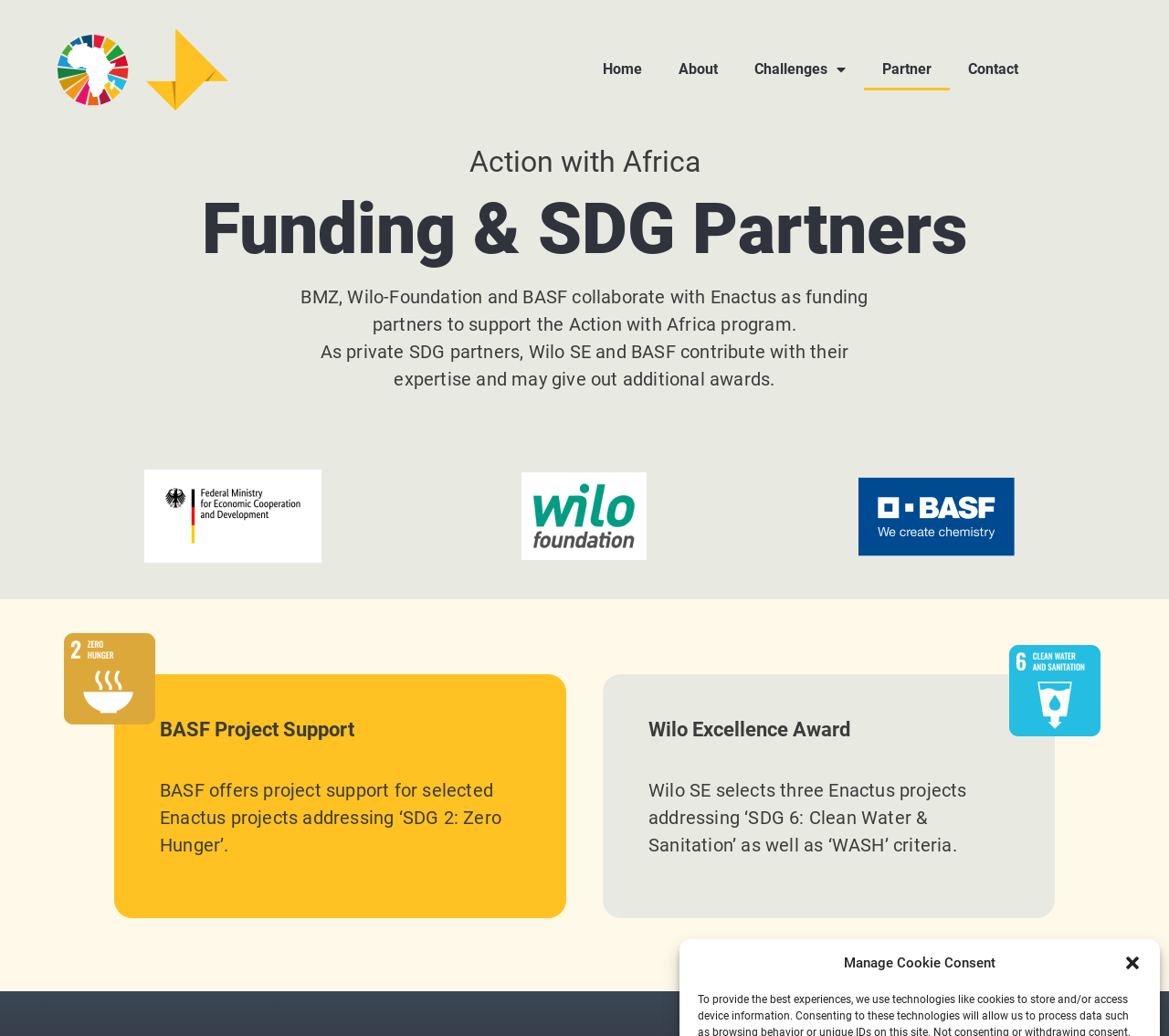Given the element description: "alt="Group" title="Group"", predict the bounding box coordinates of the UI element it refers to, using four float numbers between 0 and 1, i.e., [left, top, right, bottom].

[0.125, 0.027, 0.195, 0.107]